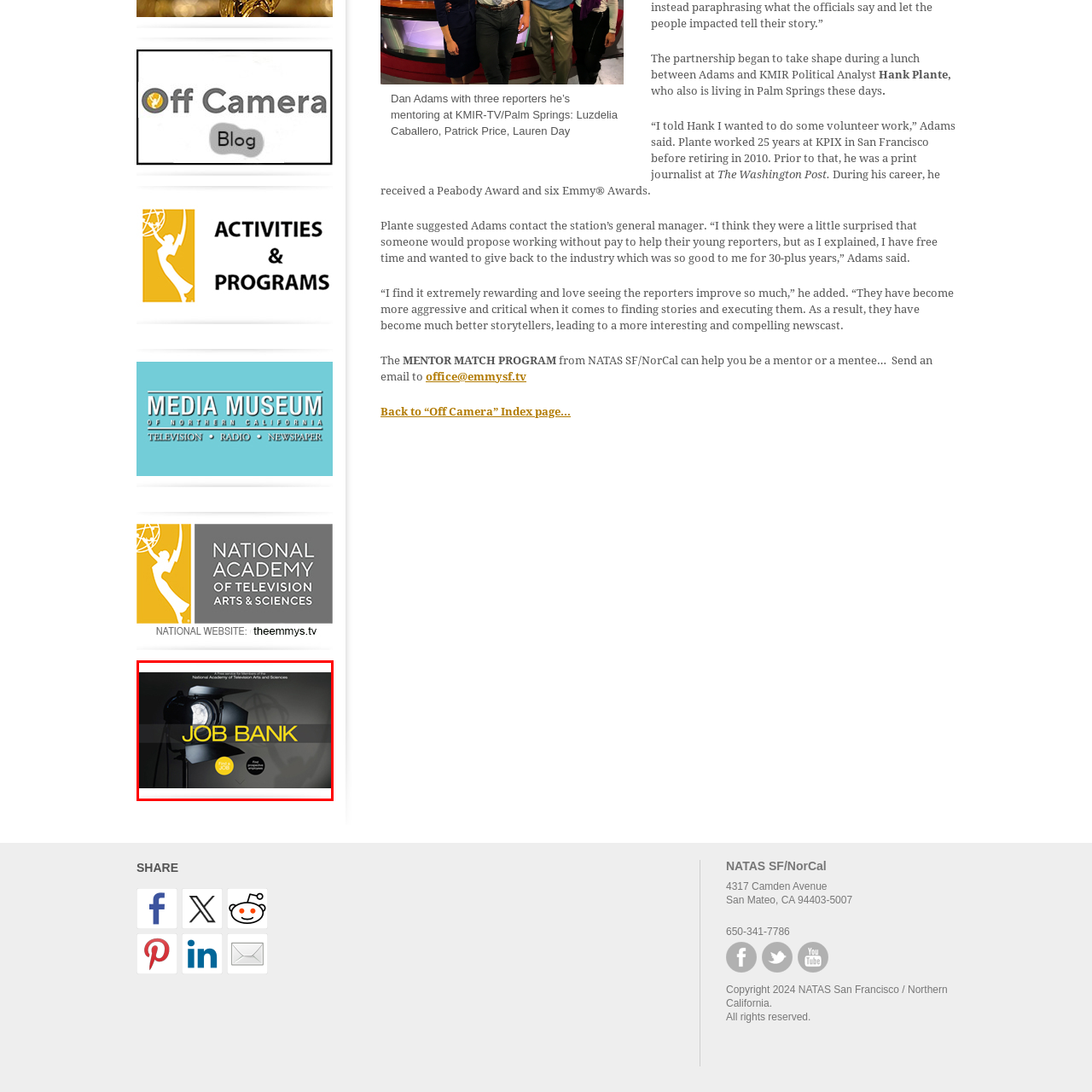What is the purpose of the phrase below the main title? View the image inside the red bounding box and respond with a concise one-word or short-phrase answer.

to invite viewers to explore employment opportunities